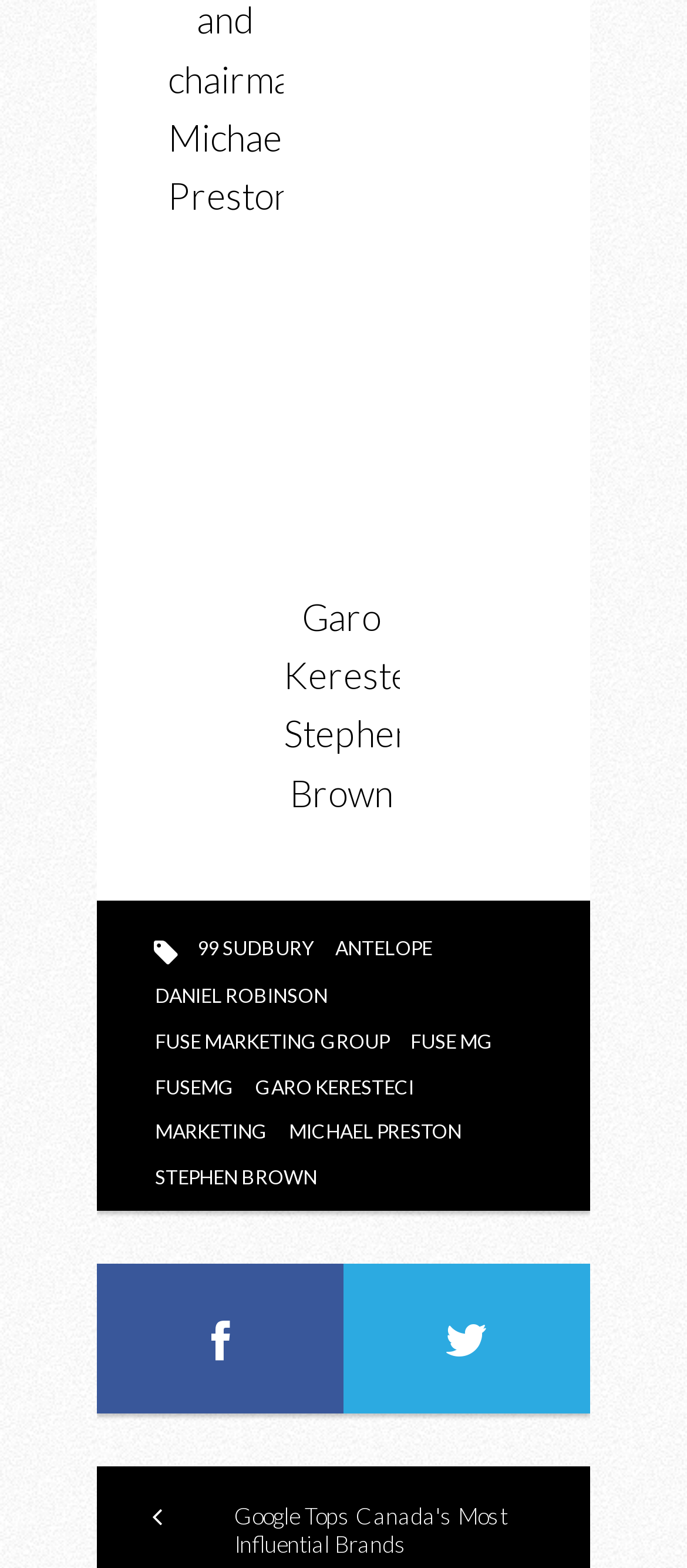Provide the bounding box coordinates in the format (top-left x, top-left y, bottom-right x, bottom-right y). All values are floating point numbers between 0 and 1. Determine the bounding box coordinate of the UI element described as: antelope

[0.475, 0.592, 0.642, 0.615]